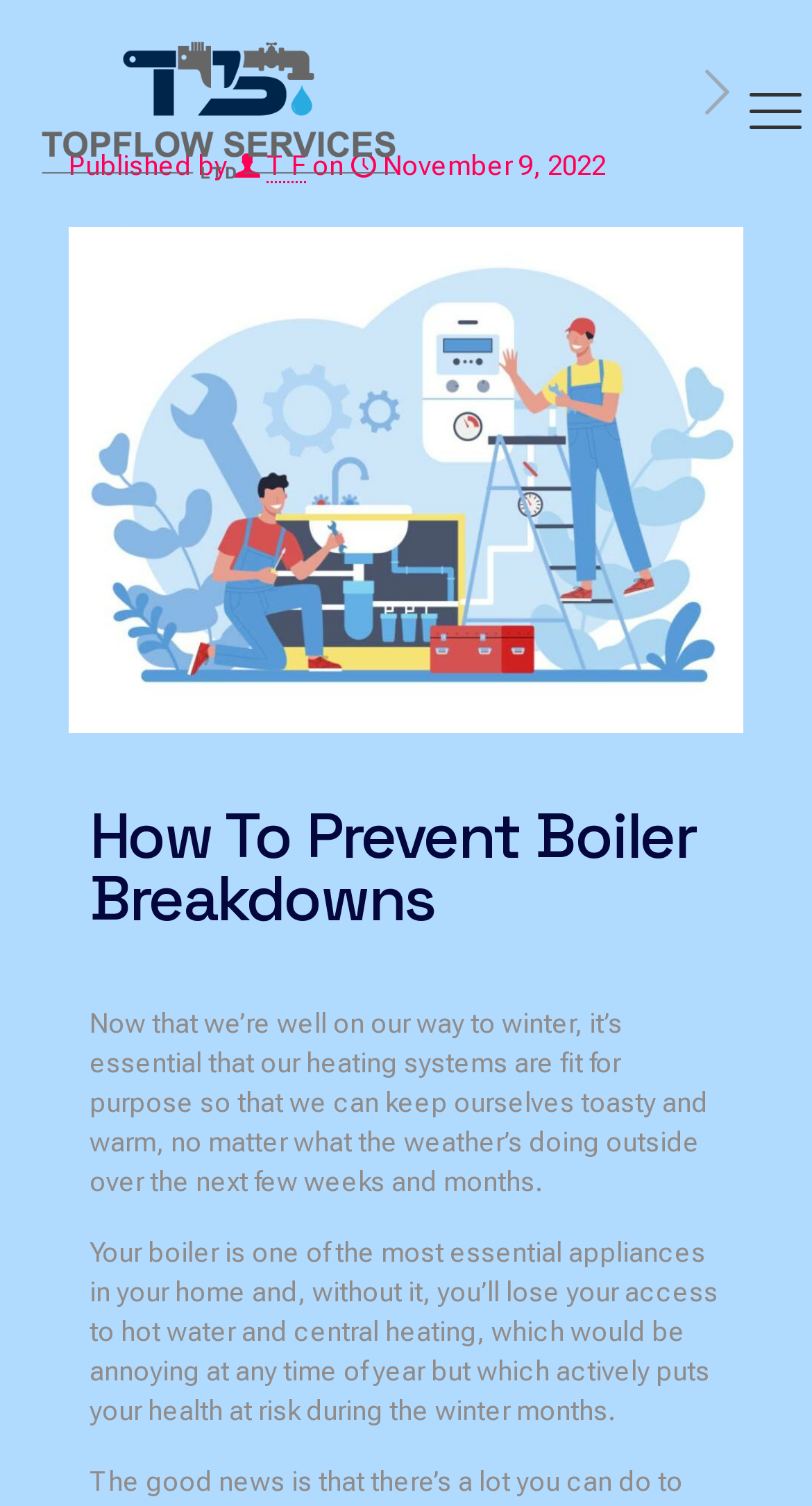Give a complete and precise description of the webpage's appearance.

The webpage is about providing tips on how to prevent boiler breakdowns. At the top left corner, there is a logo of "TOPFLOW-SERVICES-LTD" which is also a link. On the top right corner, there is a link to the next post. Below the logo, there is a header section that contains information about the author and the publication date, November 9, 2022. 

The main content of the webpage is divided into sections. The first section has a heading "How To Prevent Boiler Breakdowns" and is located at the top center of the page. Below the heading, there is a paragraph of text that explains the importance of having a functioning heating system during the winter months. 

The second section is located below the first section and contains another paragraph of text that highlights the importance of the boiler in the home, especially during the winter months.